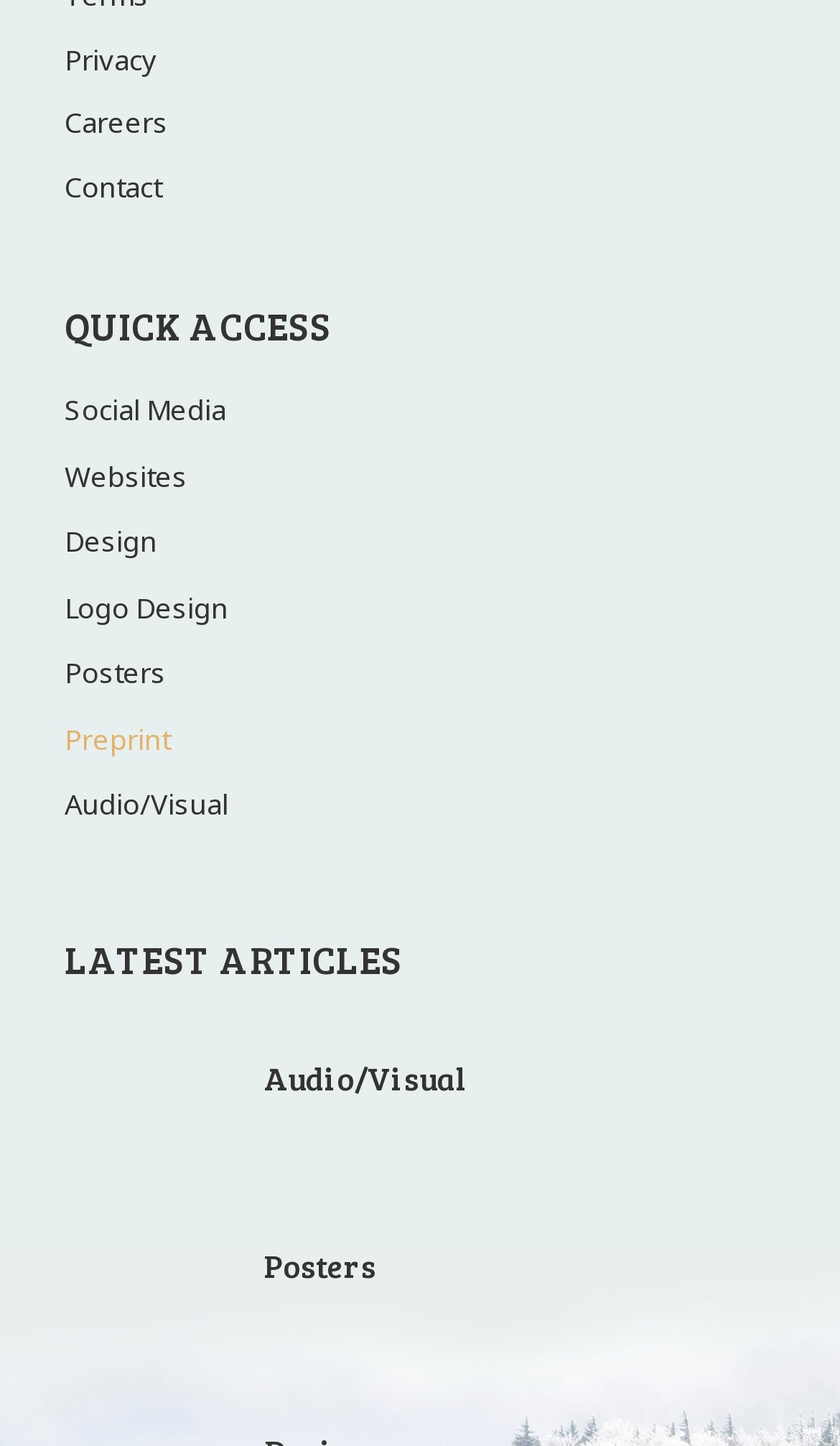What is the second latest article?
Offer a detailed and full explanation in response to the question.

I looked at the 'LATEST ARTICLES' section and found that the latest article is 'Audio/Visual' and the second latest article is 'Posters'.